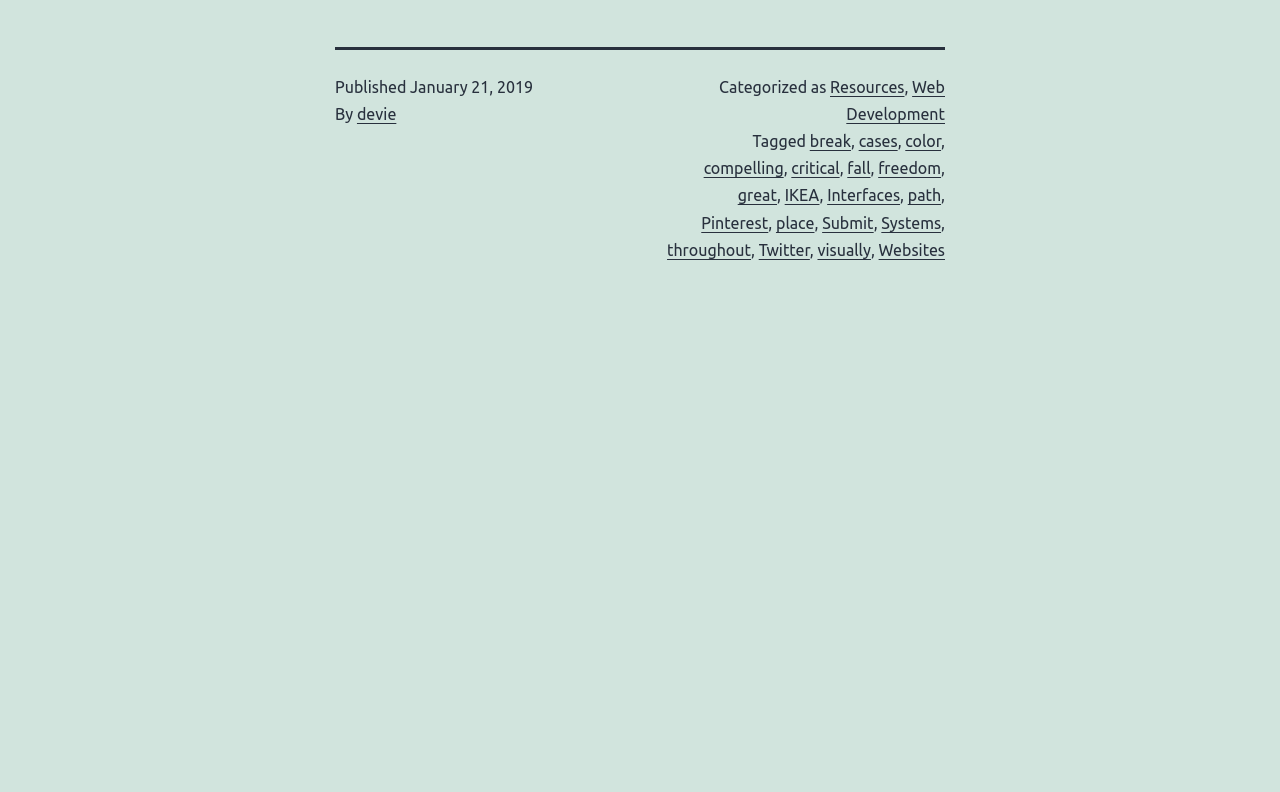Identify the coordinates of the bounding box for the element described below: "Web Development". Return the coordinates as four float numbers between 0 and 1: [left, top, right, bottom].

[0.661, 0.098, 0.738, 0.155]